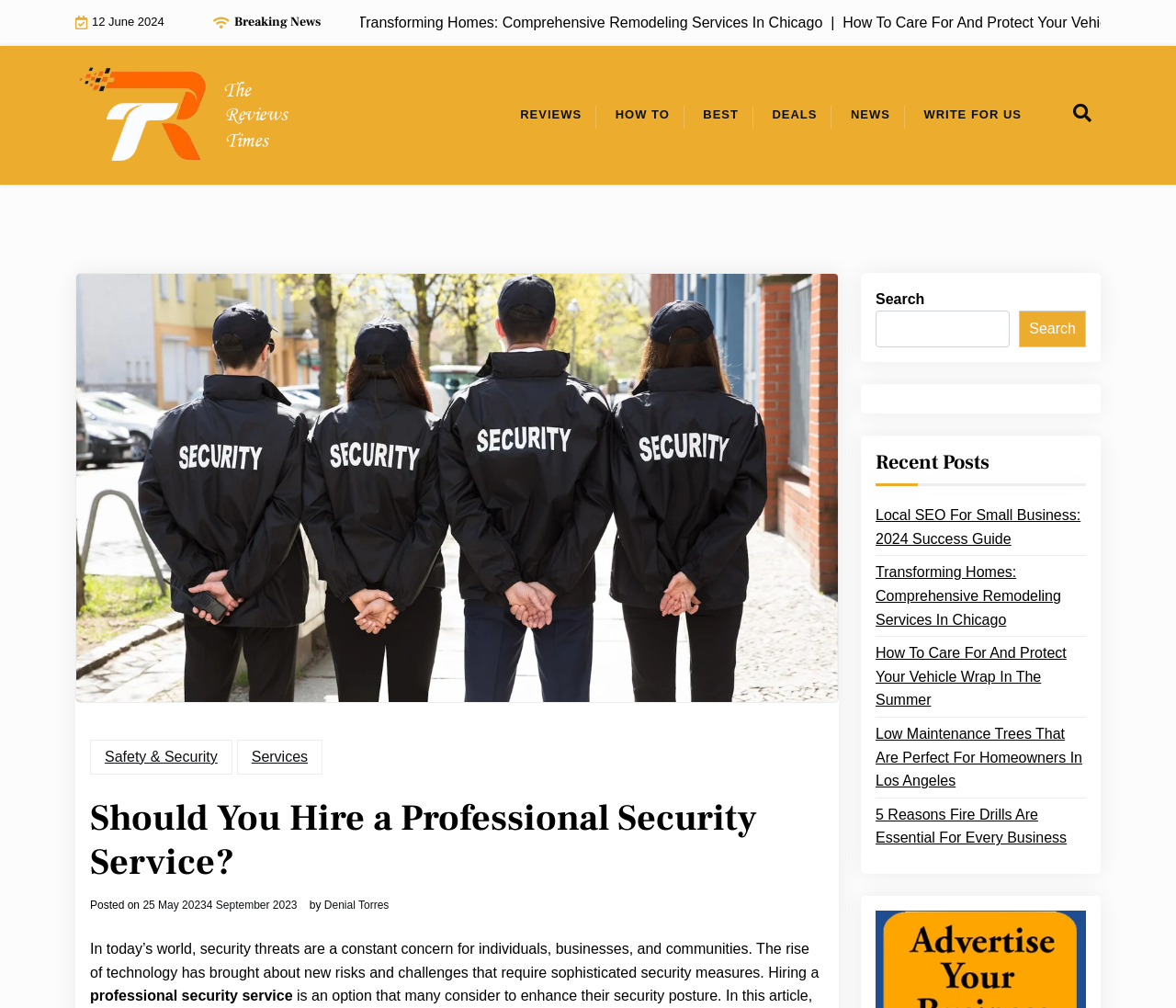What is the date of the article?
Please answer the question with a detailed and comprehensive explanation.

I found the date of the article by looking at the 'Posted on' section, which is located below the main heading. The date is specified as '25 May 20234 September 2023', but the question asks for a single date, so I provided the first date mentioned.